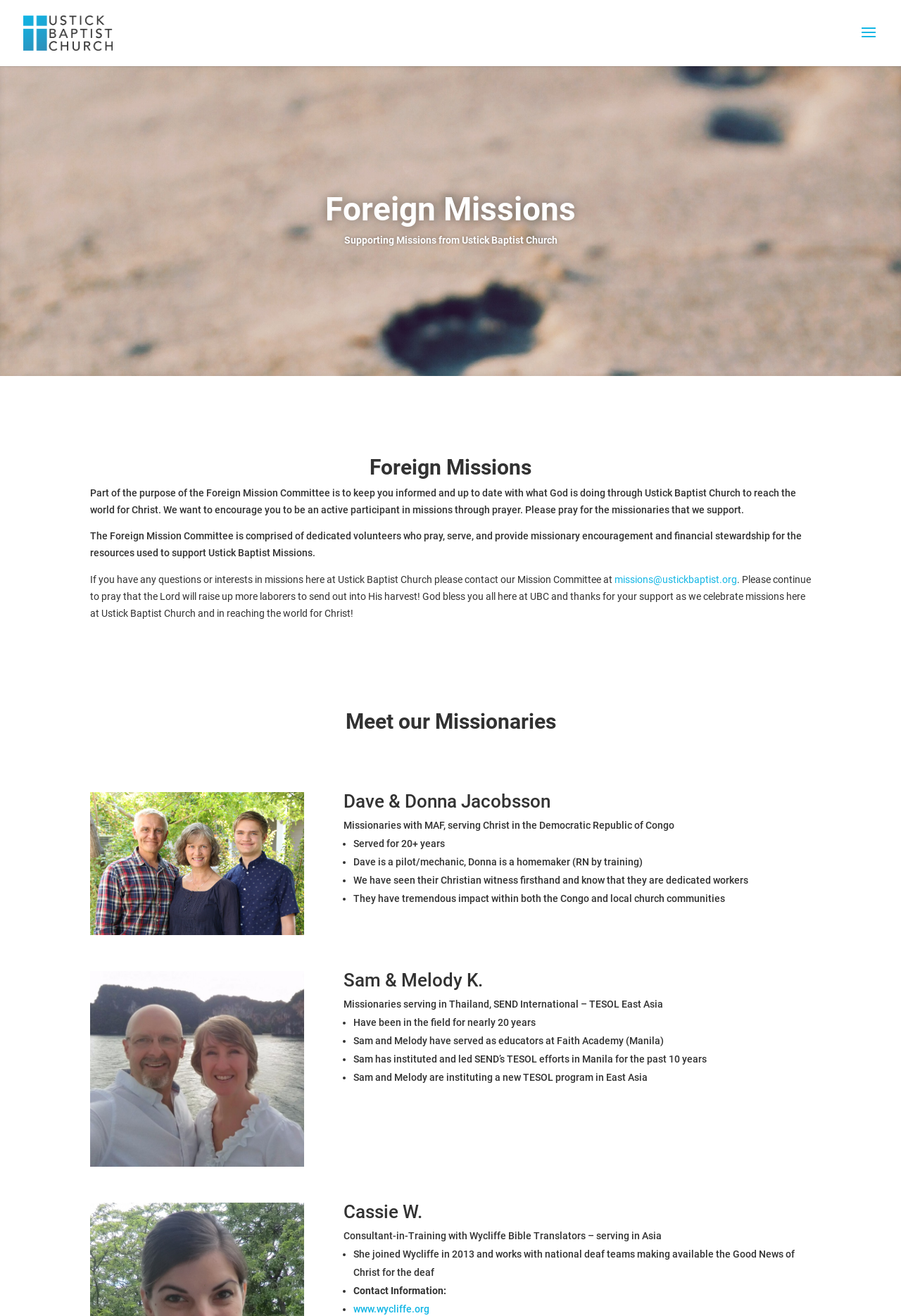Give a one-word or phrase response to the following question: How can I contact the Mission Committee?

missions@ustickbaptist.org